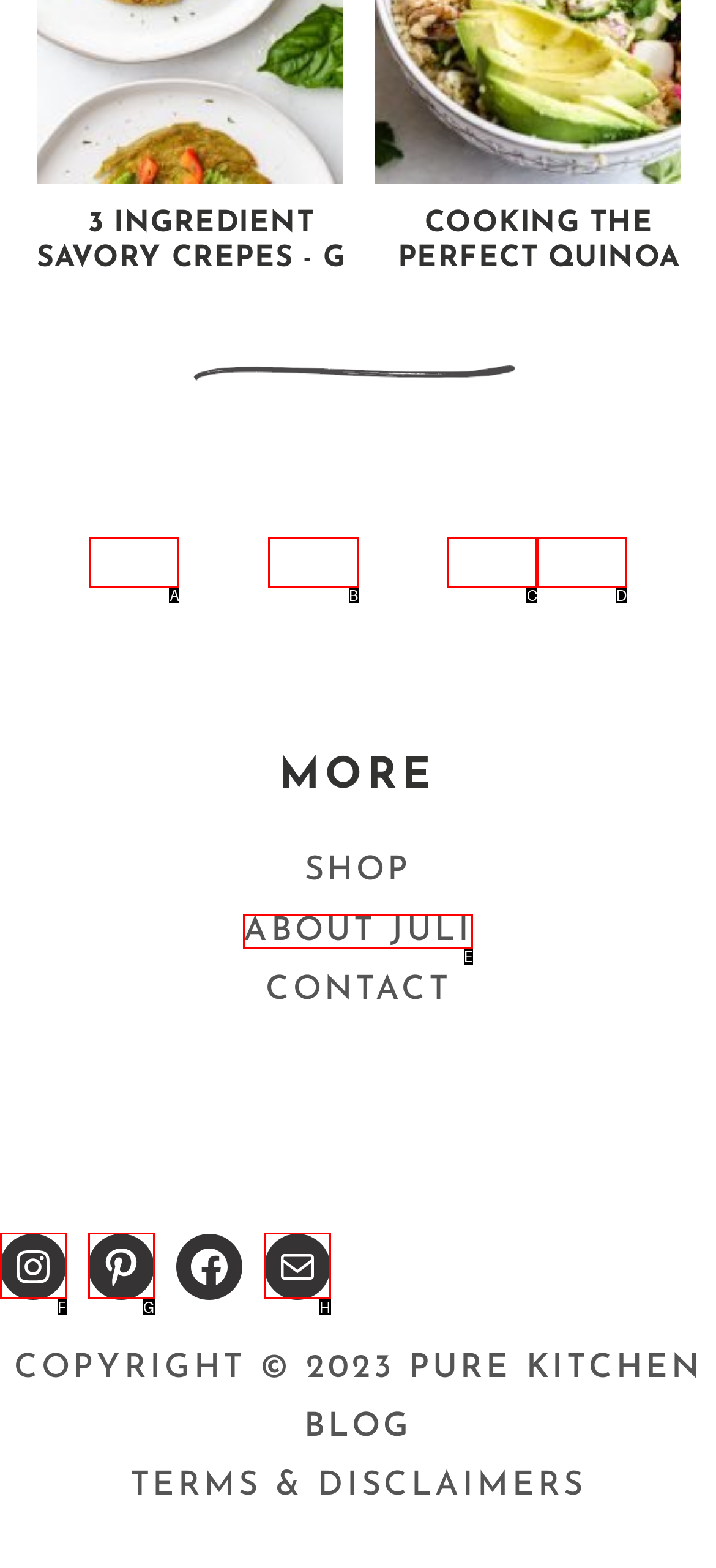Select the HTML element that needs to be clicked to carry out the task: Visit the 'ABOUT JULI' page
Provide the letter of the correct option.

E